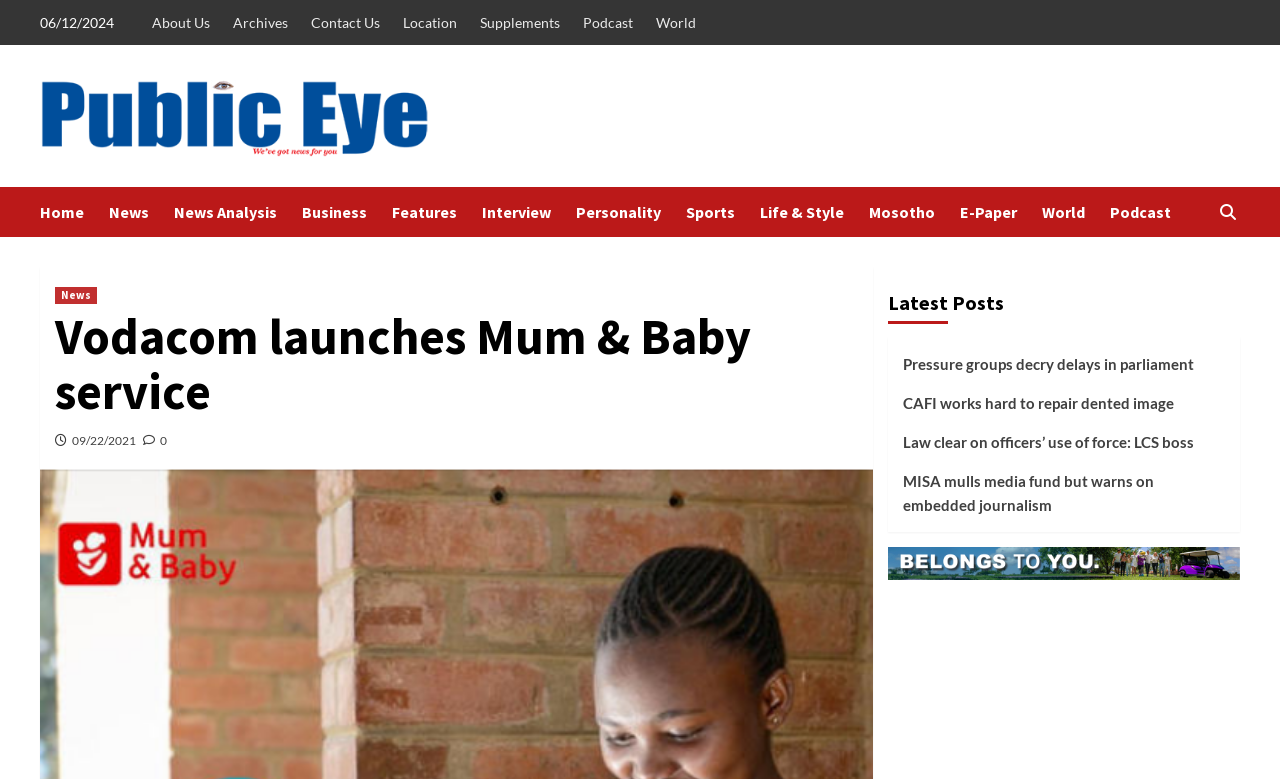Determine the bounding box coordinates for the region that must be clicked to execute the following instruction: "Read about Engineering Equipment Centre".

None